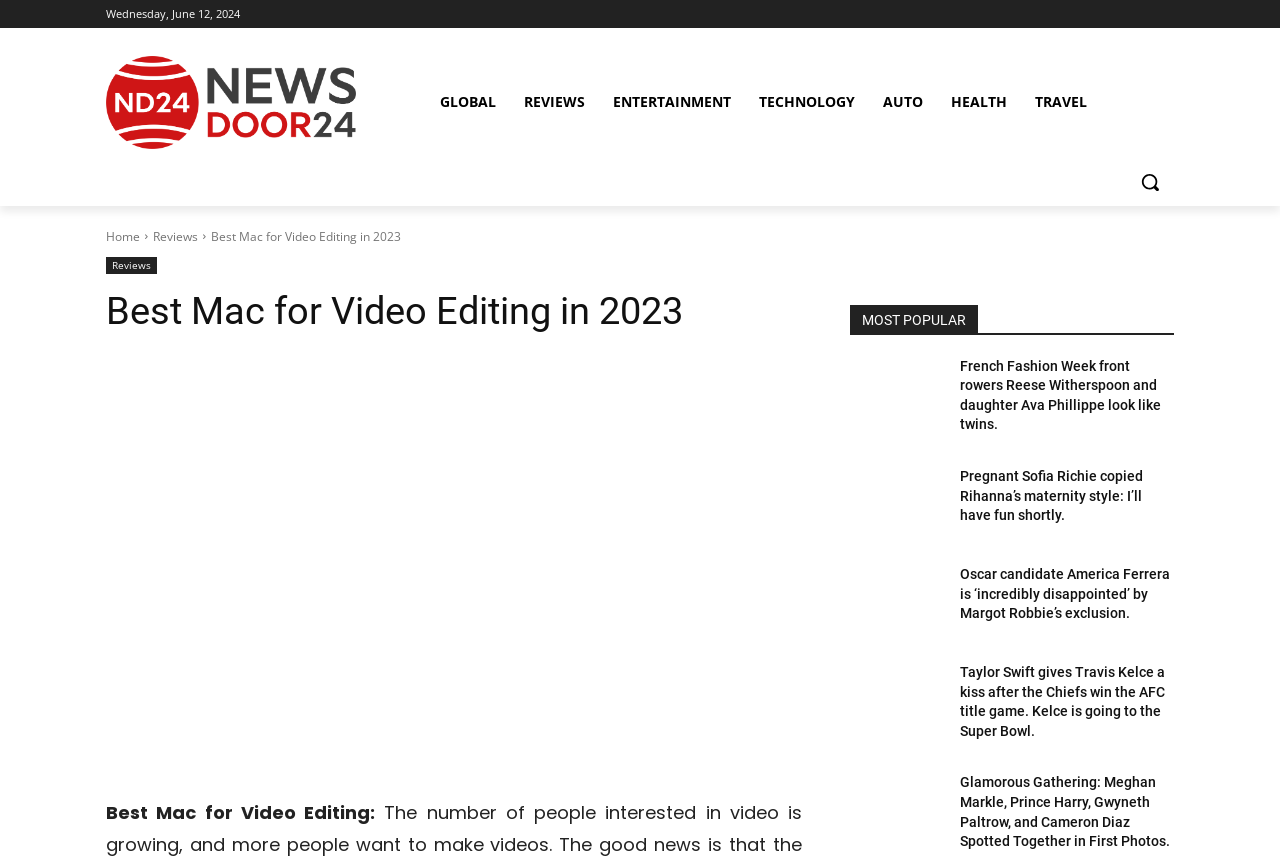Please find and generate the text of the main header of the webpage.

Best Mac for Video Editing in 2023